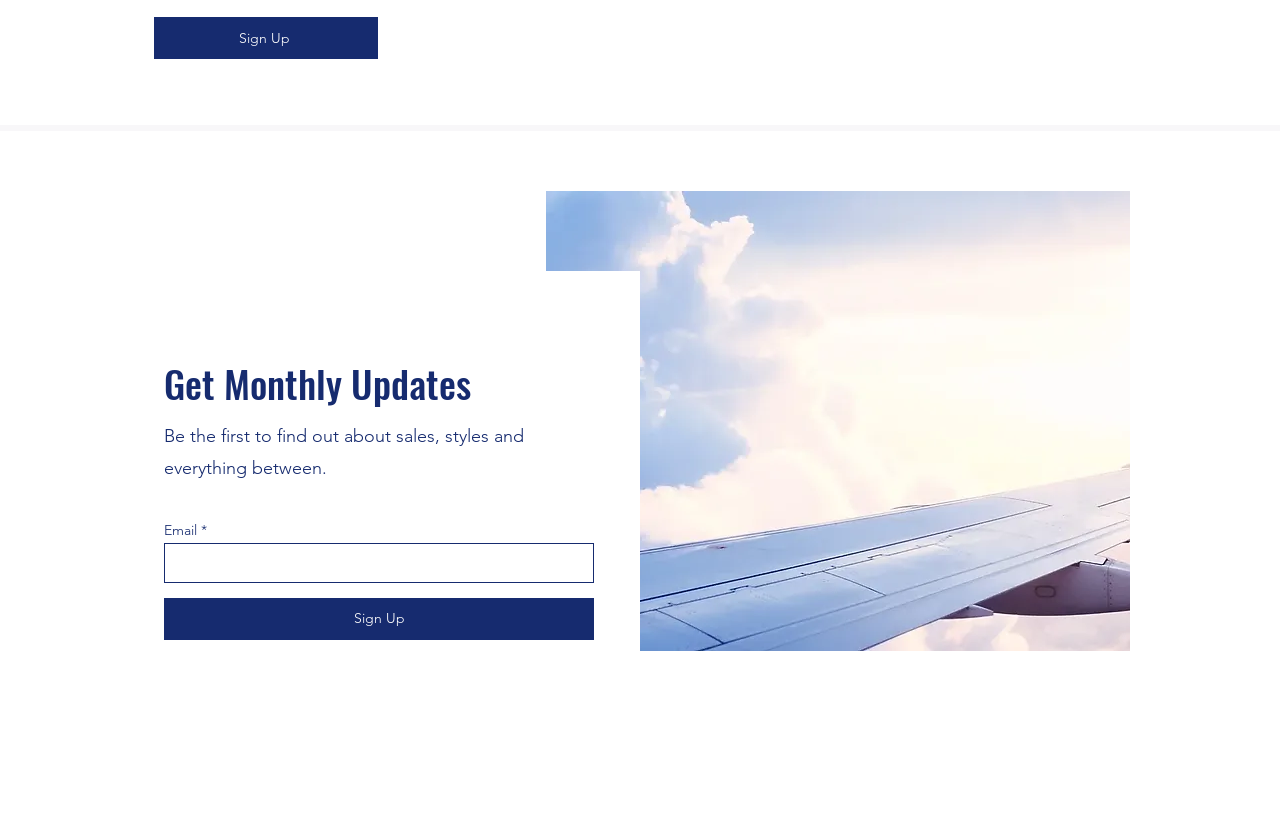Locate the bounding box coordinates for the element described below: "name="email"". The coordinates must be four float values between 0 and 1, formatted as [left, top, right, bottom].

[0.128, 0.646, 0.464, 0.694]